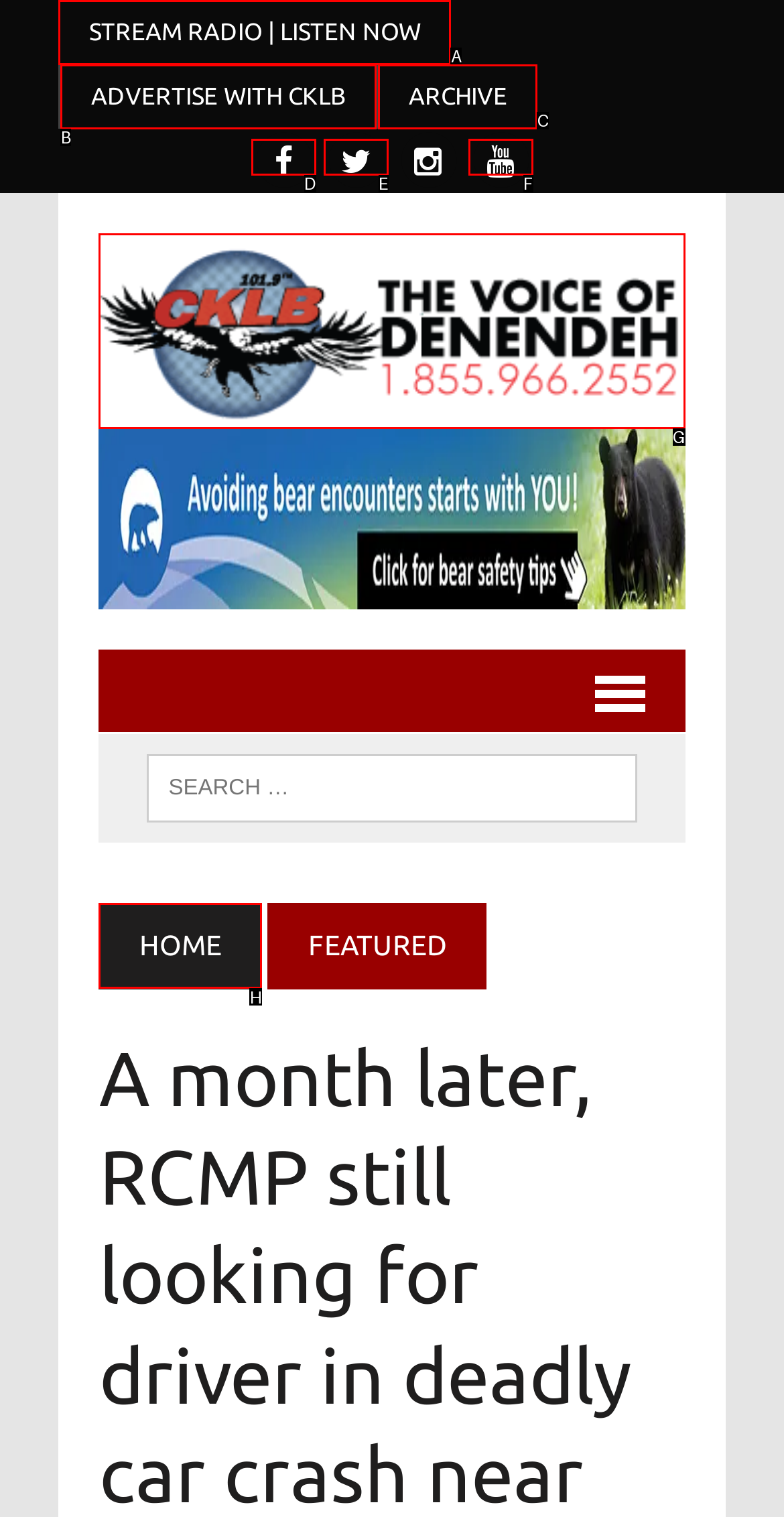Point out the option that best suits the description: title="CKLB Radio"
Indicate your answer with the letter of the selected choice.

G